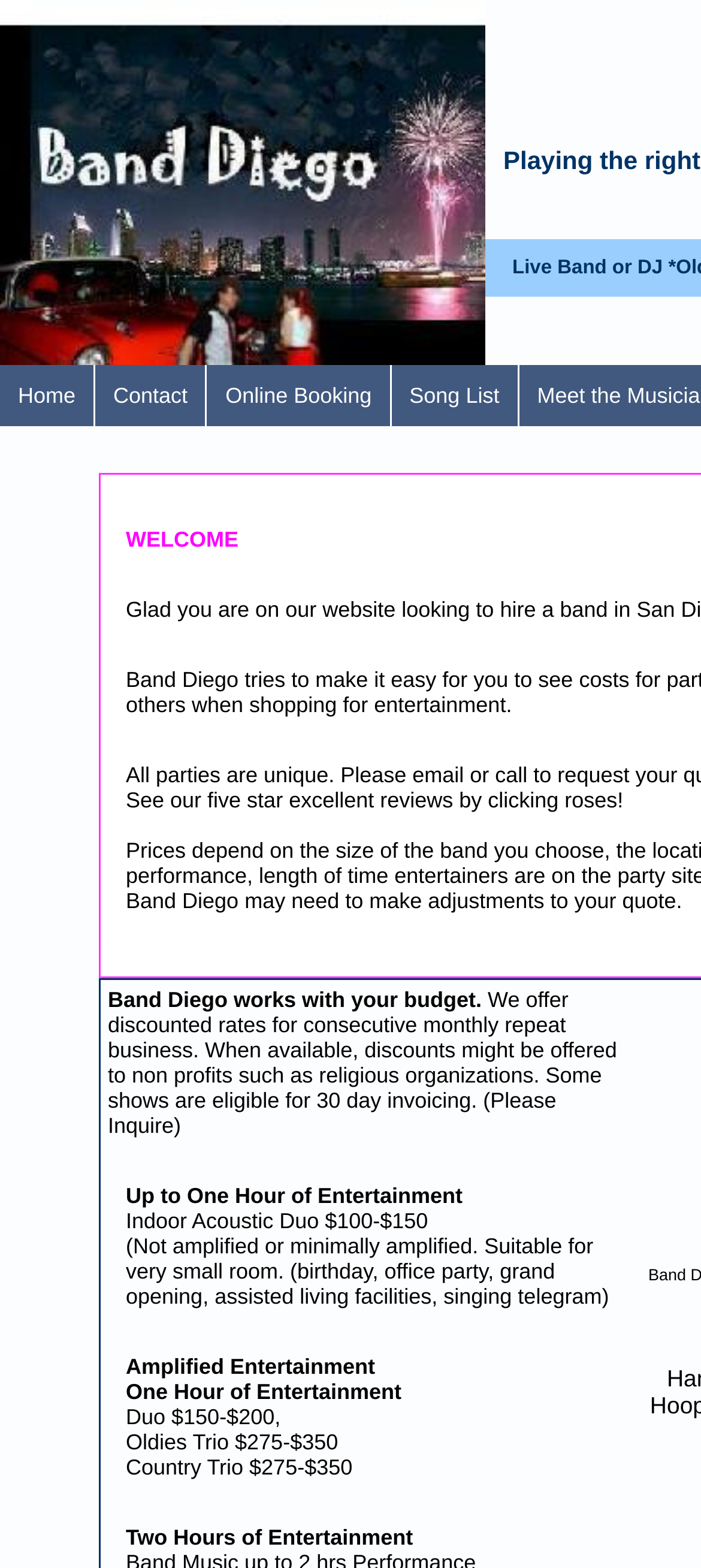Please determine and provide the text content of the webpage's heading.

Playing the right music at the right moment in San Diego California